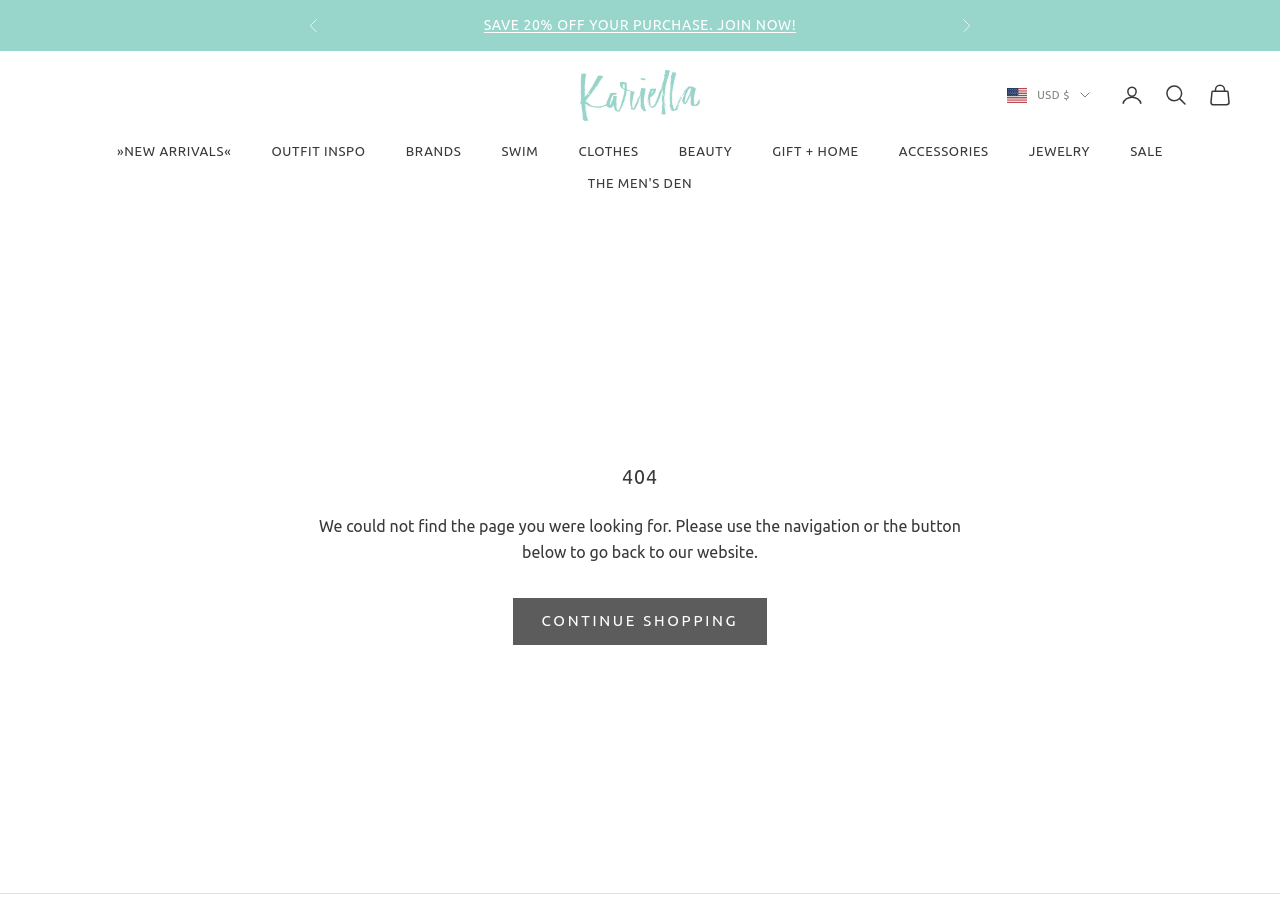Answer the following inquiry with a single word or phrase:
What is the error message displayed on the webpage?

404 Not Found